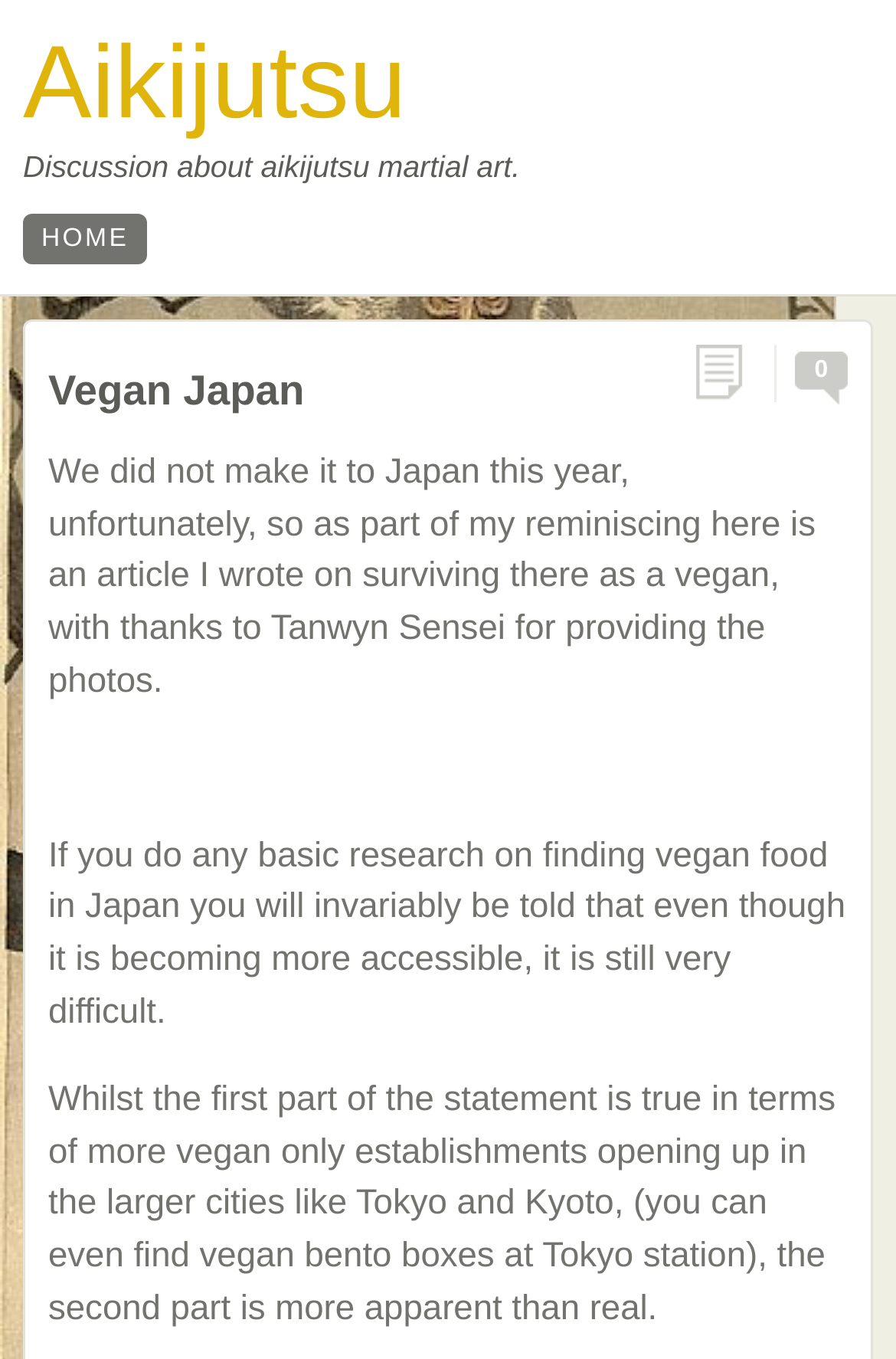What is the author's opinion on finding vegan food in Japan?
Please provide a single word or phrase in response based on the screenshot.

It's not as difficult as people say